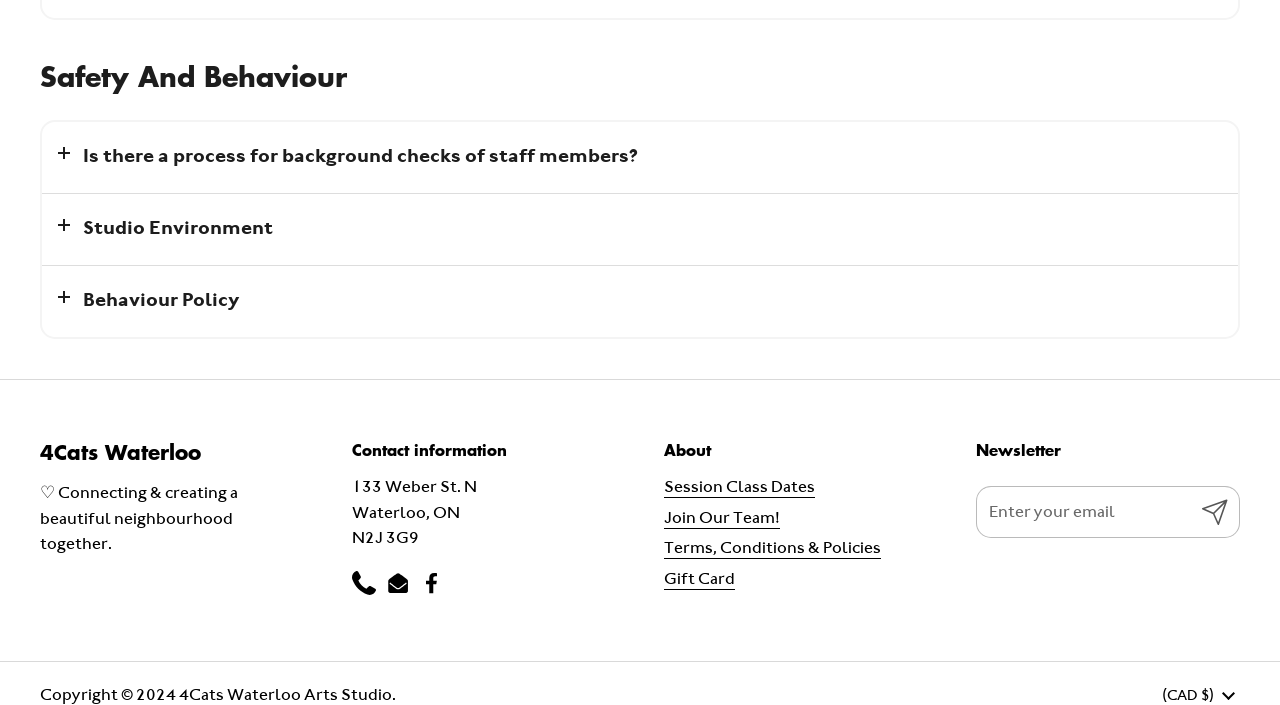Locate the bounding box coordinates of the clickable region necessary to complete the following instruction: "Click the 'Session Class Dates' link". Provide the coordinates in the format of four float numbers between 0 and 1, i.e., [left, top, right, bottom].

[0.519, 0.675, 0.637, 0.706]